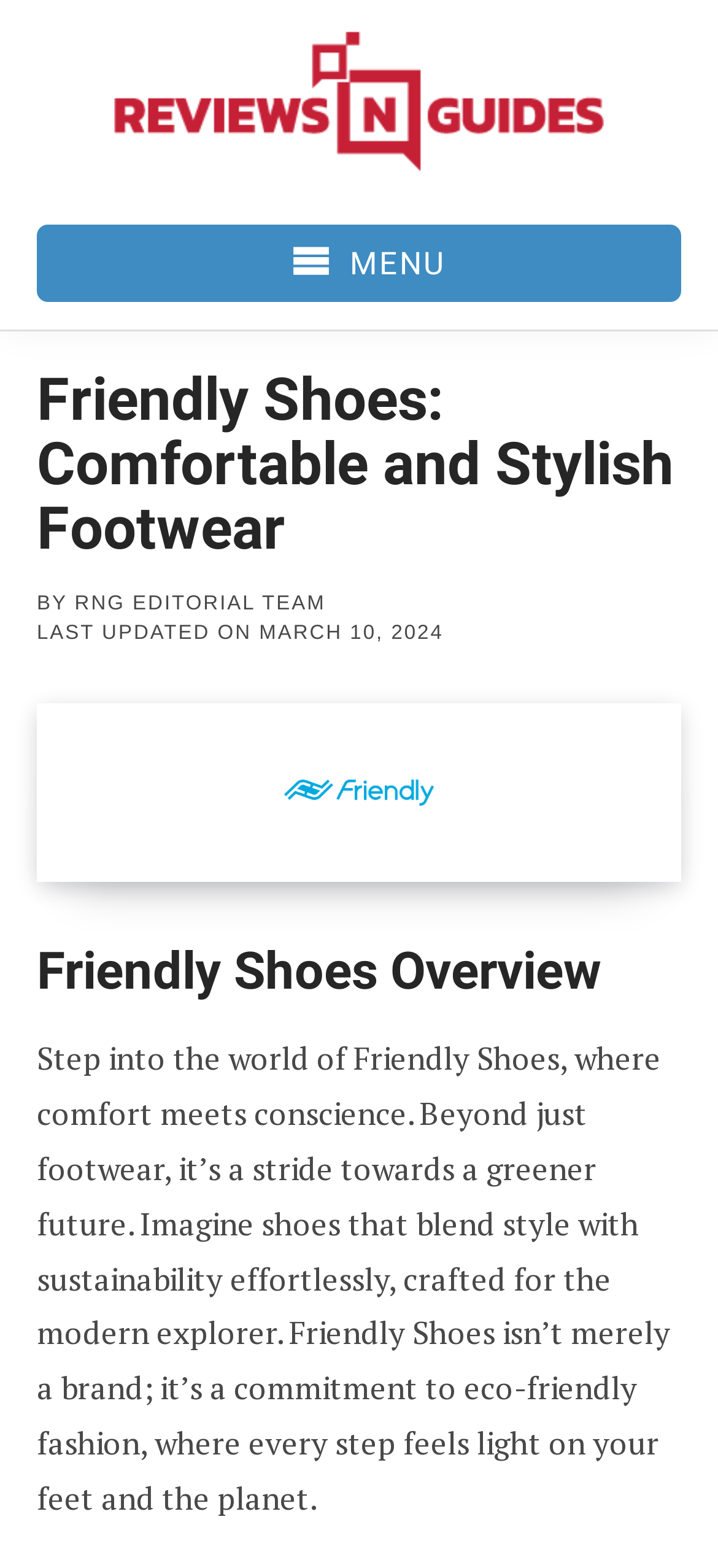Highlight the bounding box of the UI element that corresponds to this description: "RNG Editorial Team".

[0.104, 0.378, 0.454, 0.392]